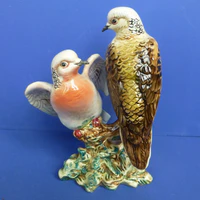What style is the figurine reminiscent of?
Please answer the question as detailed as possible.

The caption states that the figurine is reminiscent of the classic Beatrix Potter style, which suggests that it has a similar aesthetic and artistic approach to the works of Beatrix Potter.